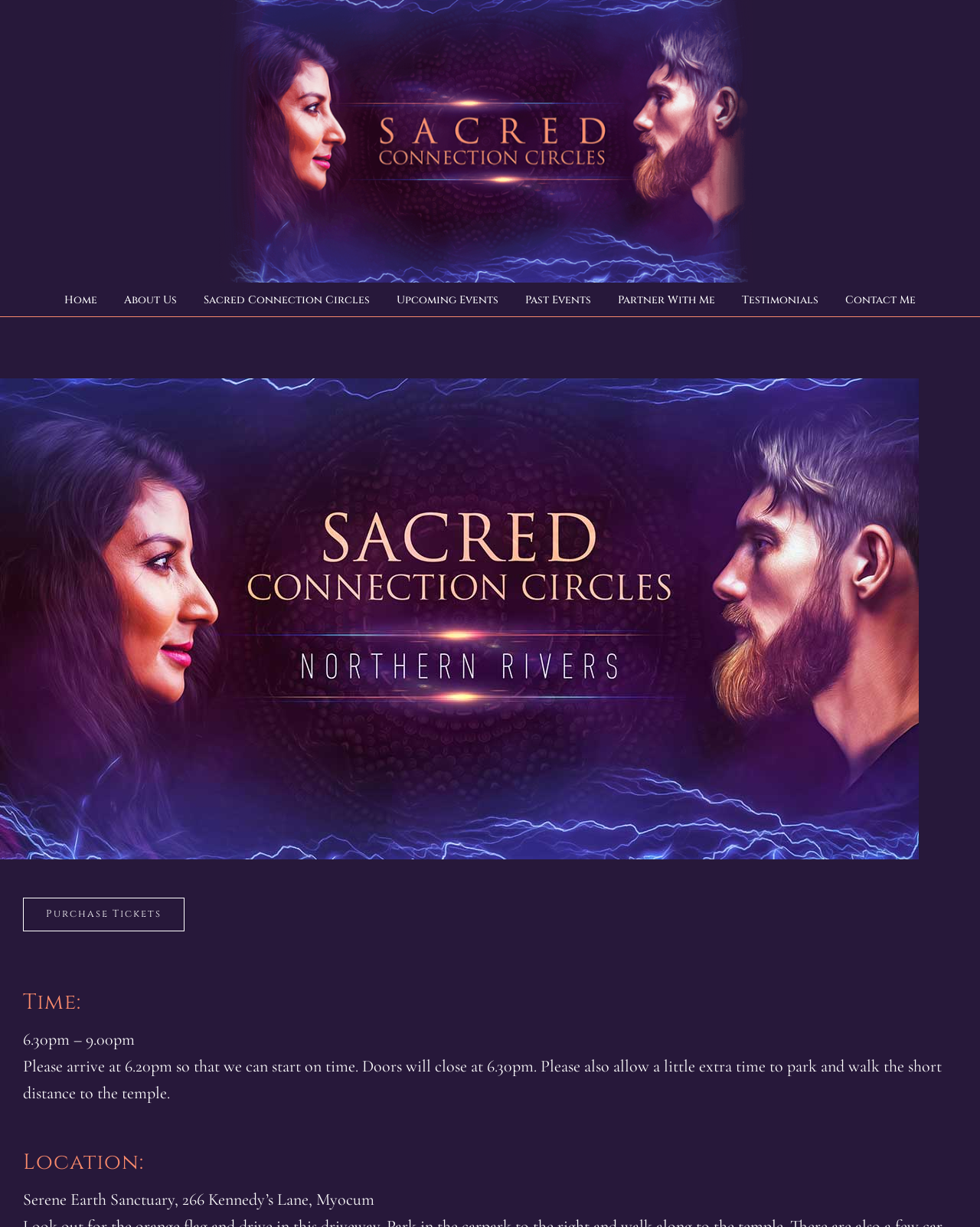Find the bounding box coordinates for the area you need to click to carry out the instruction: "view about us". The coordinates should be four float numbers between 0 and 1, indicated as [left, top, right, bottom].

[0.127, 0.238, 0.18, 0.252]